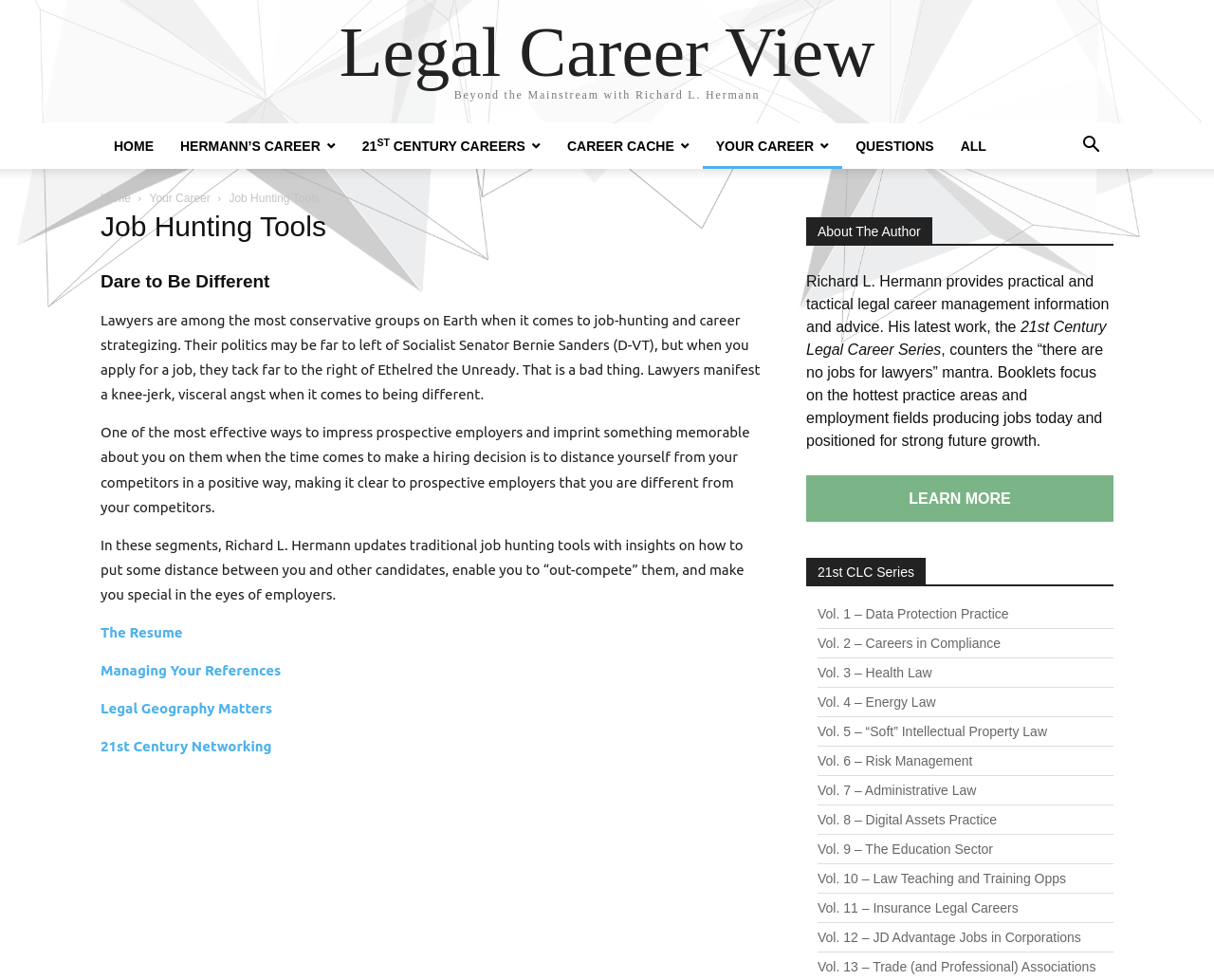What is the theme of the job hunting tools discussed on this webpage?
Based on the screenshot, respond with a single word or phrase.

Legal Career